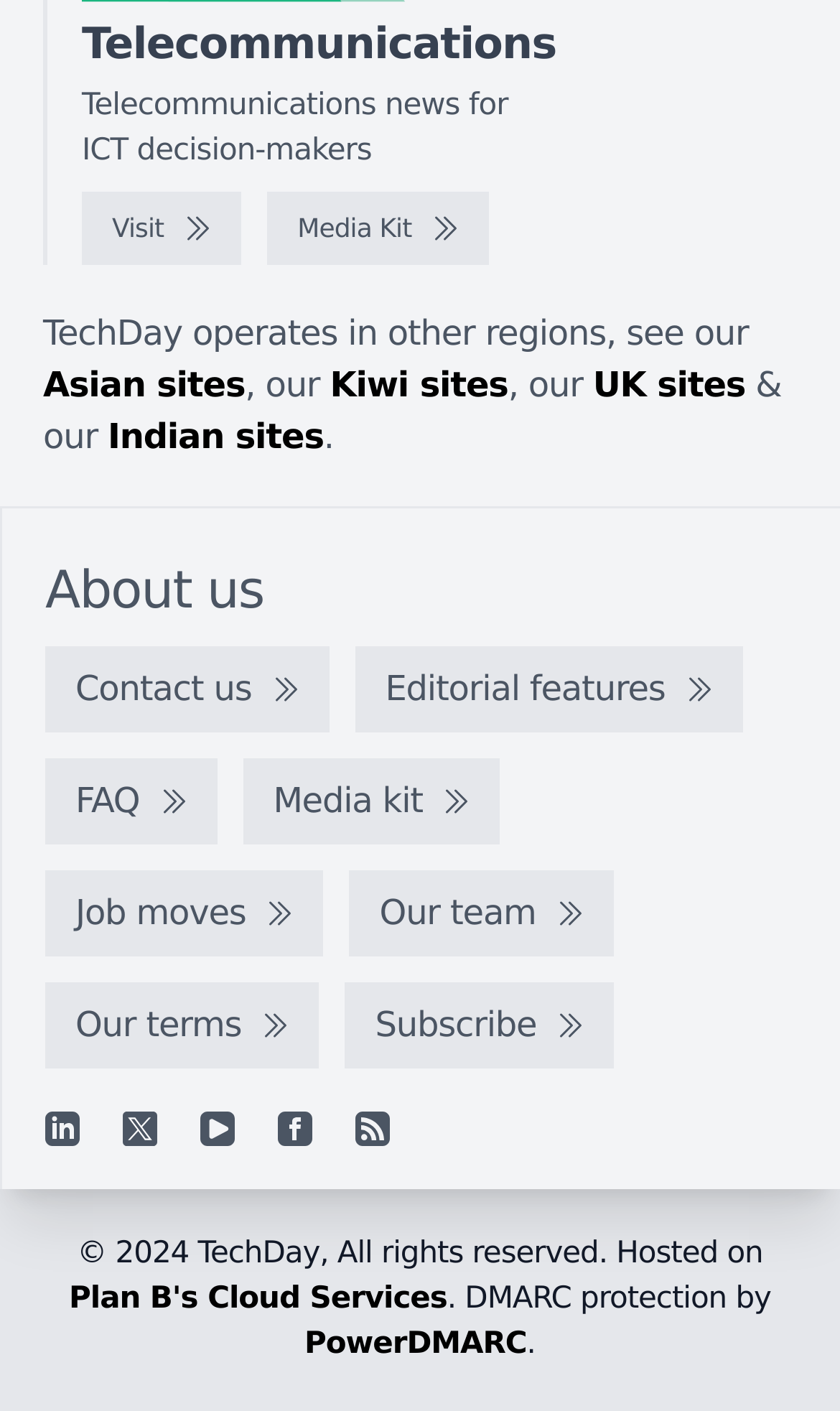How many social media links are there at the bottom of the page?
Please use the image to deliver a detailed and complete answer.

There are 5 social media links at the bottom of the page, which are Linkedin, X, YouTube, Facebook, and RSS feed.